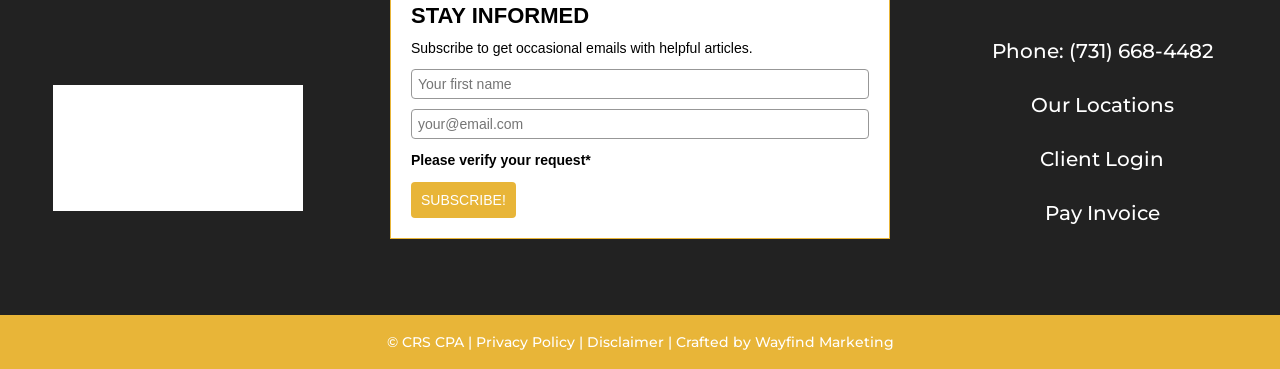How many links are there in the footer section?
Look at the image and provide a detailed response to the question.

I counted the number of links in the footer section by looking at the link elements located at the bottom of the webpage, including 'Privacy Policy', 'Disclaimer', 'Wayfind Marketing', 'Our Locations', and 'Client Login'.